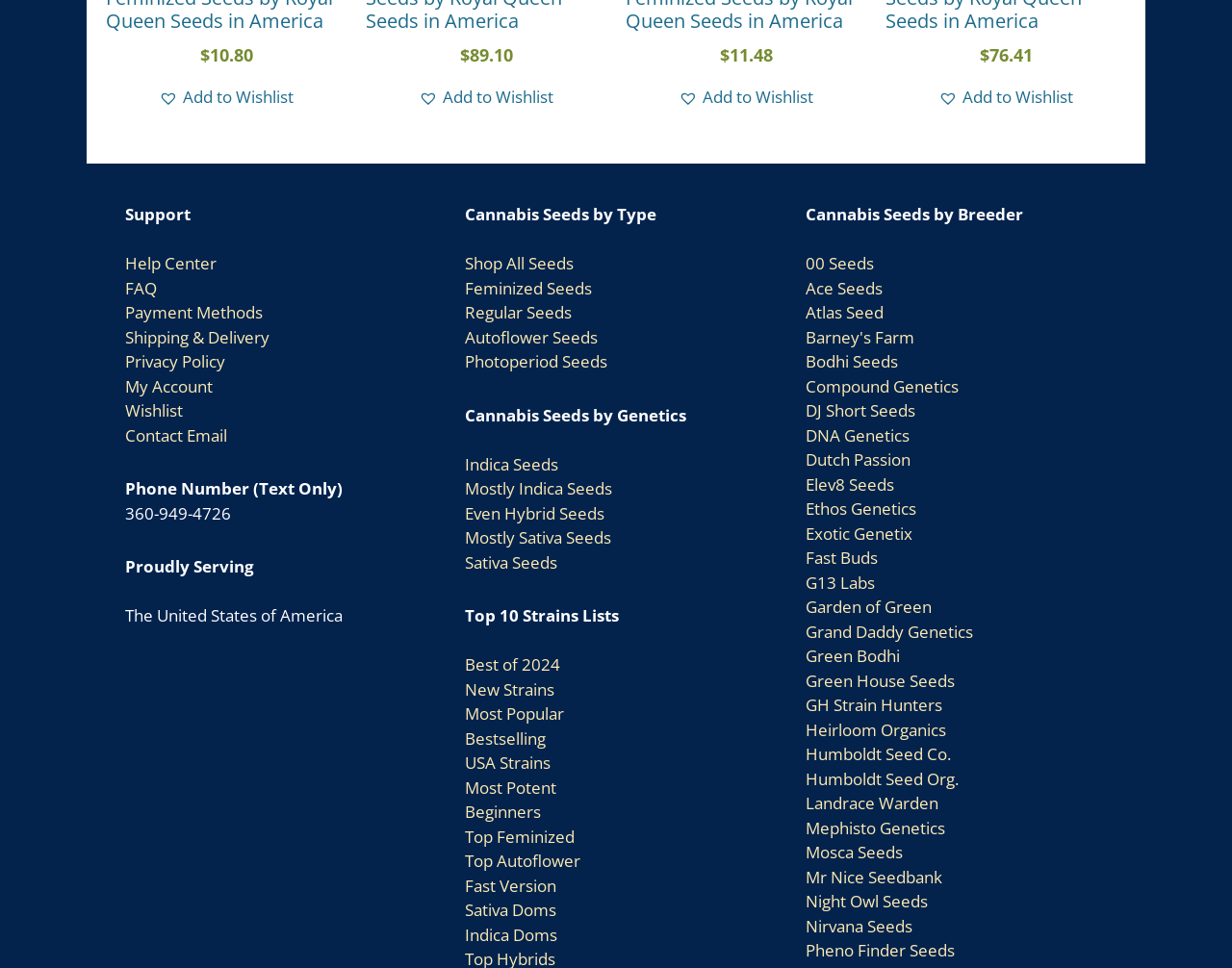Locate the bounding box coordinates of the element's region that should be clicked to carry out the following instruction: "Browse '00 Seeds'". The coordinates need to be four float numbers between 0 and 1, i.e., [left, top, right, bottom].

[0.654, 0.261, 0.709, 0.283]